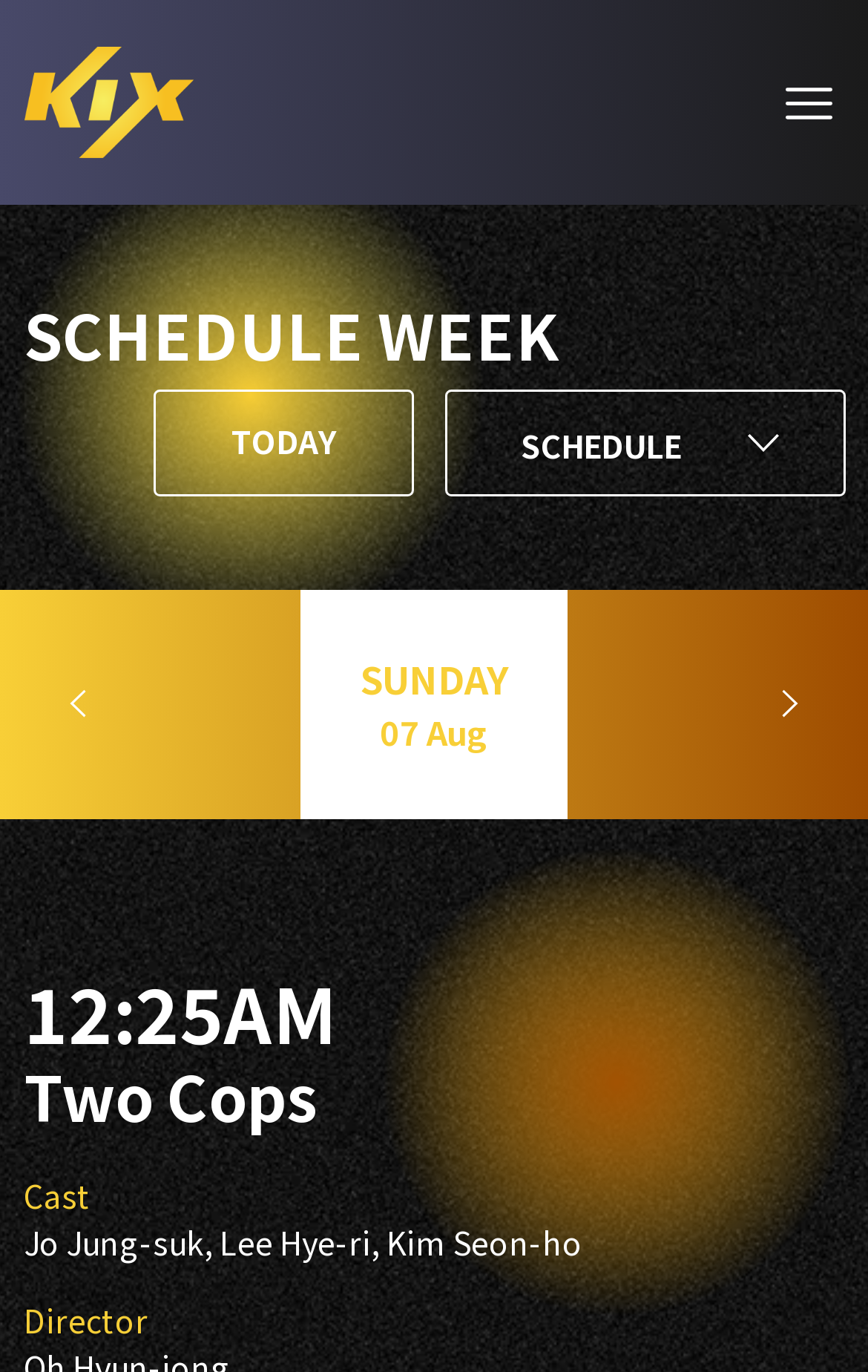Create a detailed summary of the webpage's content and design.

The webpage is the ultimate destination for Asian action entertainment, offering a mix of action movies, celebrity game shows, reality series, and Asian-focused fight events. 

At the top left of the page, there is a logo image of 'KIX' with a corresponding link. Below the logo, there is a large image that spans almost the entire width of the page. On the right side of the page, near the top, there is another image. 

The main content of the page is focused on the schedule for the week. There is a heading that reads 'SCHEDULE WEEK' at the top left, followed by a link to 'TODAY' and a schedule textbox. Below the schedule textbox, there is a button and an image. 

The schedule for the week is listed in a vertical layout, with each day of the week represented by a list item. The first list item is 'SUNDAY 07 Aug', which contains a link to the schedule for that day. There is a button at the bottom right of the schedule list. 

Below the schedule list, there are several lines of text that provide information about a TV show. The text includes the show time '12:25AM', the show title 'Two Cops', the cast 'Jo Jung-suk, Lee Hye-ri, Kim Seon-ho', and the director.